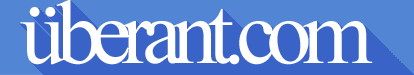Depict the image with a detailed narrative.

The image features the logo of "überant.com", displayed prominently against a blue background. The logo showcases the name in an elegant, stylized font, emphasizing both professionalism and accessibility. This website appears to be a platform that aims to connect users with valuable resources, likely within the realms of finance and planning, as indicated by the surrounding content discussing financial advisement and strategies. The logo's design reflects the brand's commitment to clarity and user engagement, making it an inviting portal for visitors seeking financial guidance.